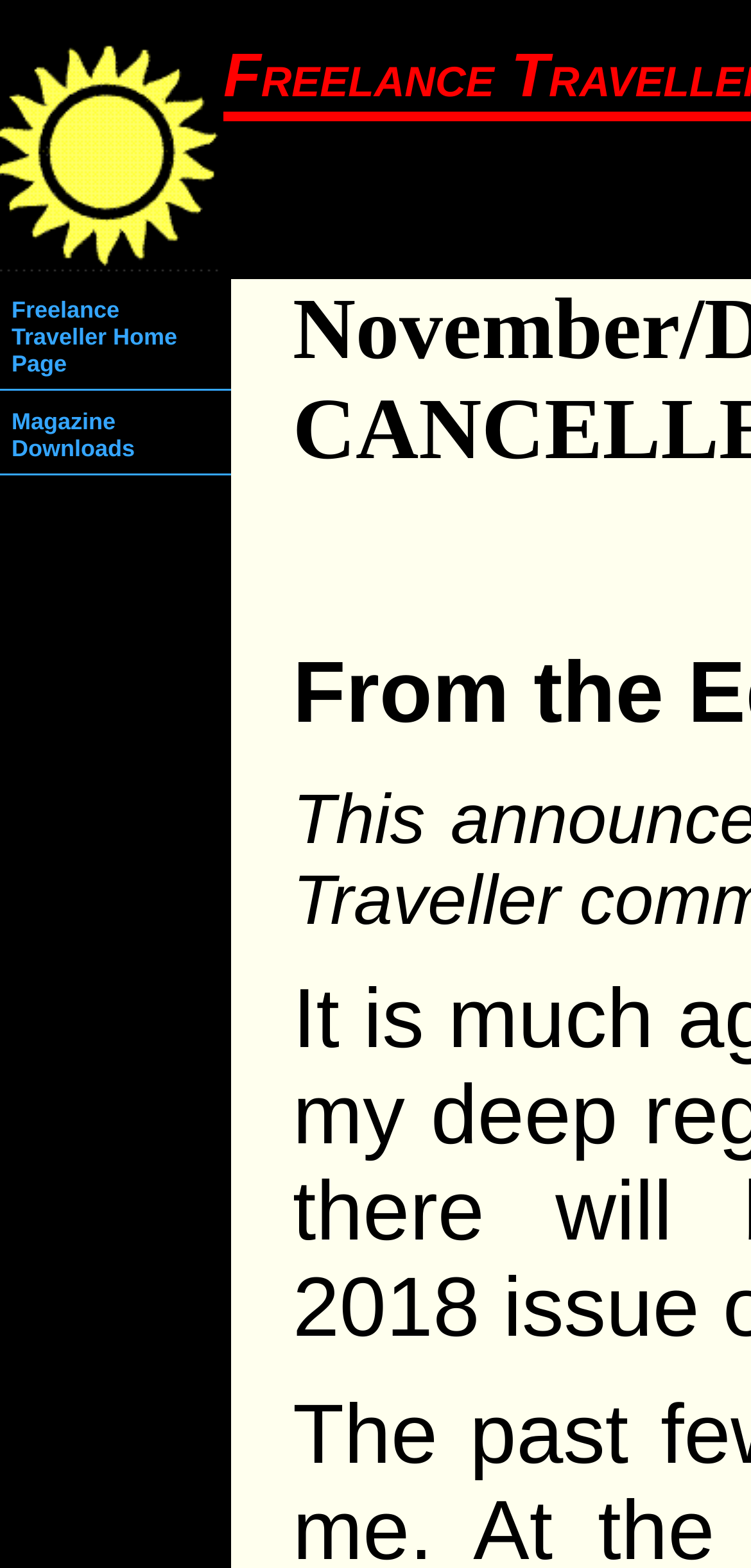Extract the bounding box coordinates for the described element: "Magazine Downloads". The coordinates should be represented as four float numbers between 0 and 1: [left, top, right, bottom].

[0.0, 0.253, 0.308, 0.304]